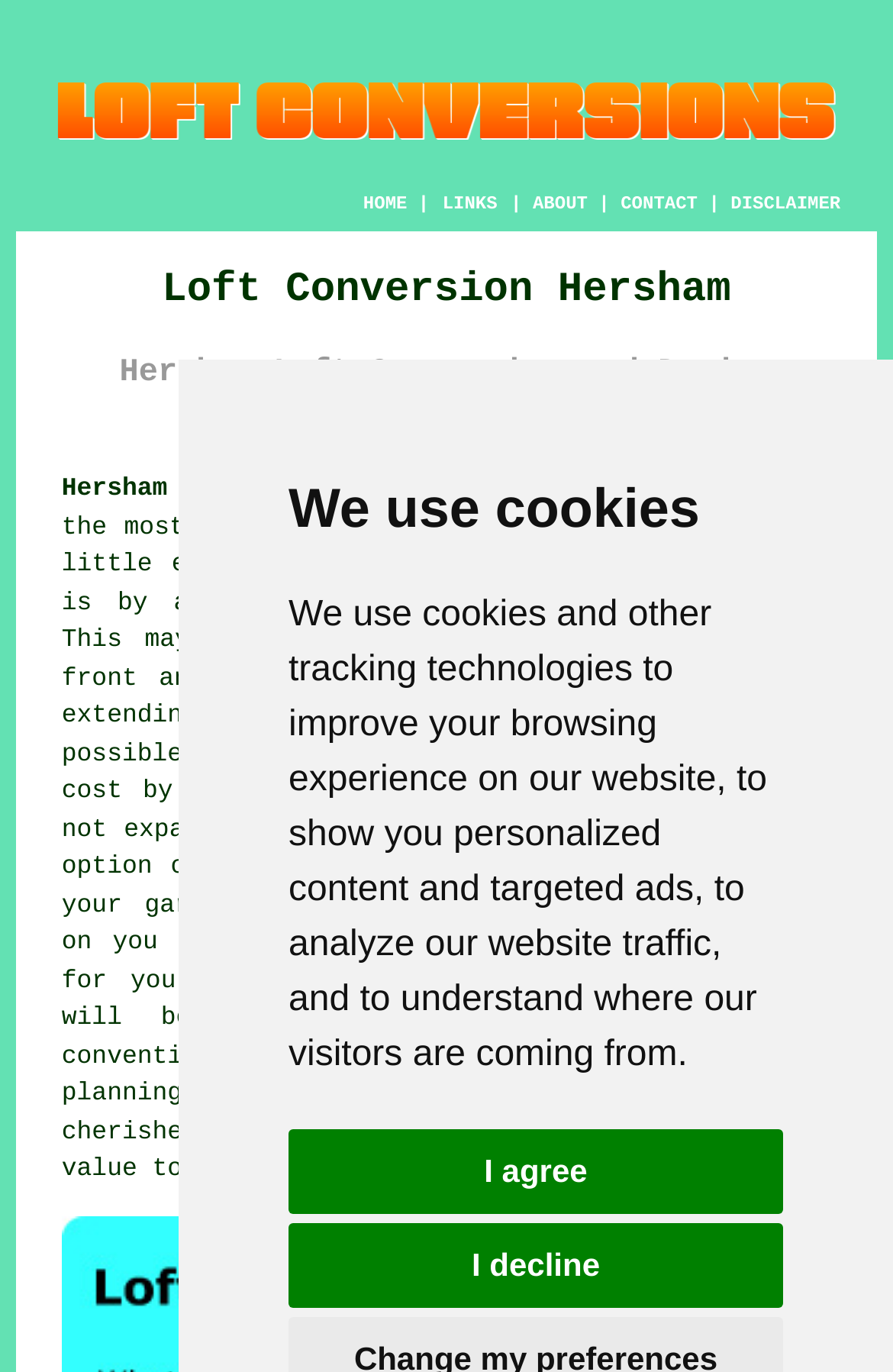Find the bounding box of the element with the following description: "LINKS". The coordinates must be four float numbers between 0 and 1, formatted as [left, top, right, bottom].

[0.493, 0.141, 0.56, 0.159]